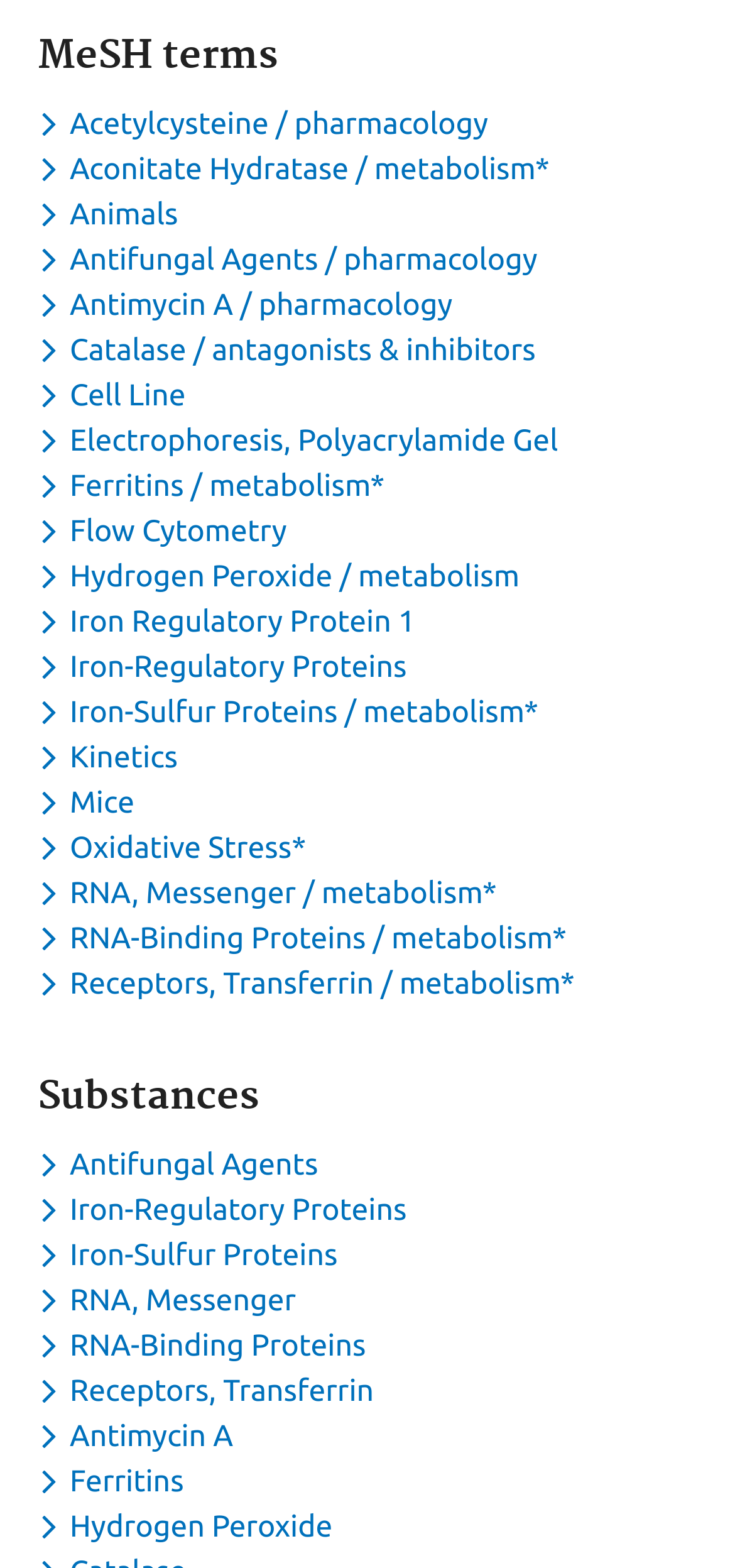How many MeSH terms are available?
Answer with a single word or short phrase according to what you see in the image.

20